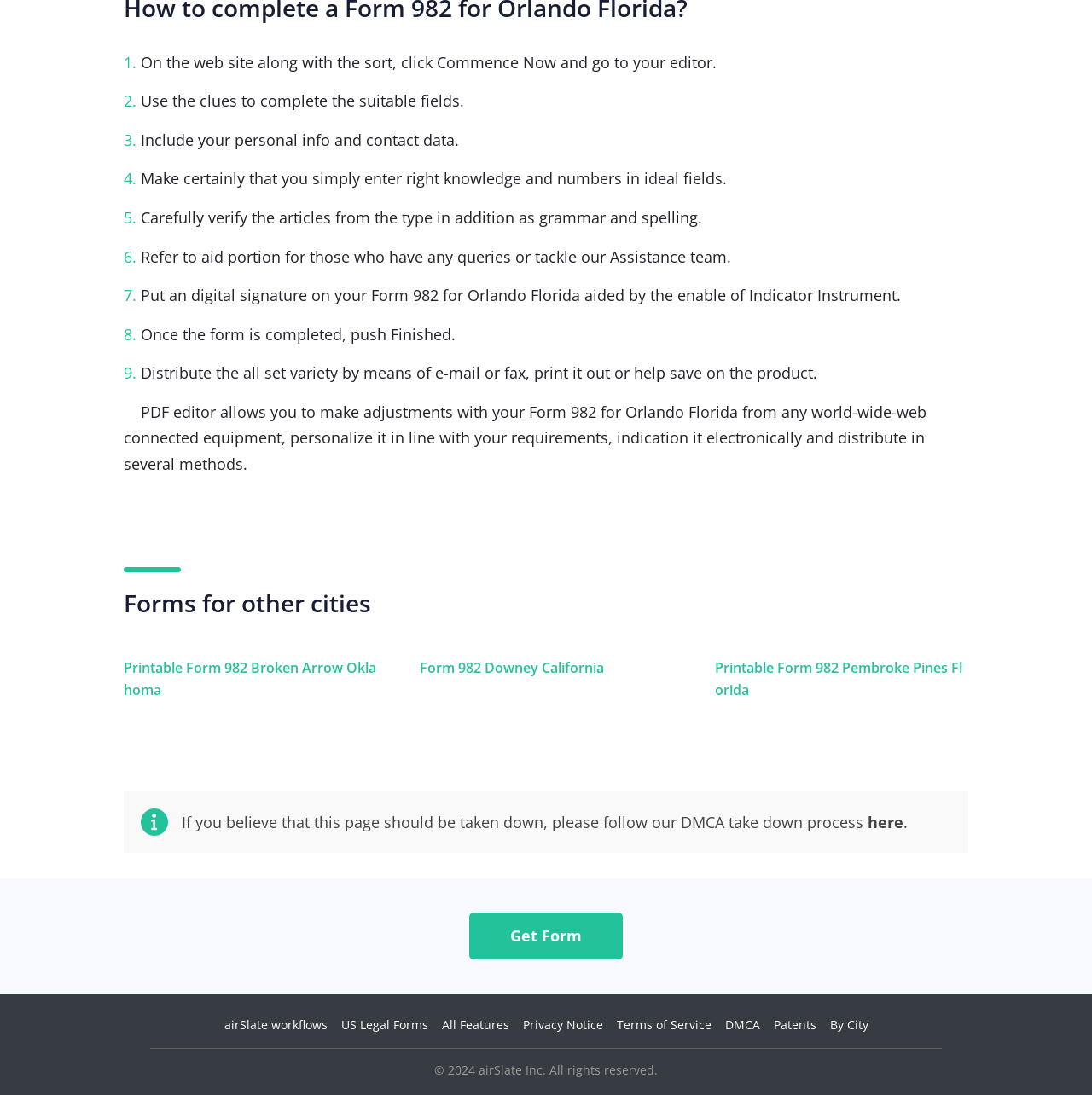Predict the bounding box coordinates of the area that should be clicked to accomplish the following instruction: "View airSlate workflows". The bounding box coordinates should consist of four float numbers between 0 and 1, i.e., [left, top, right, bottom].

[0.205, 0.928, 0.3, 0.943]